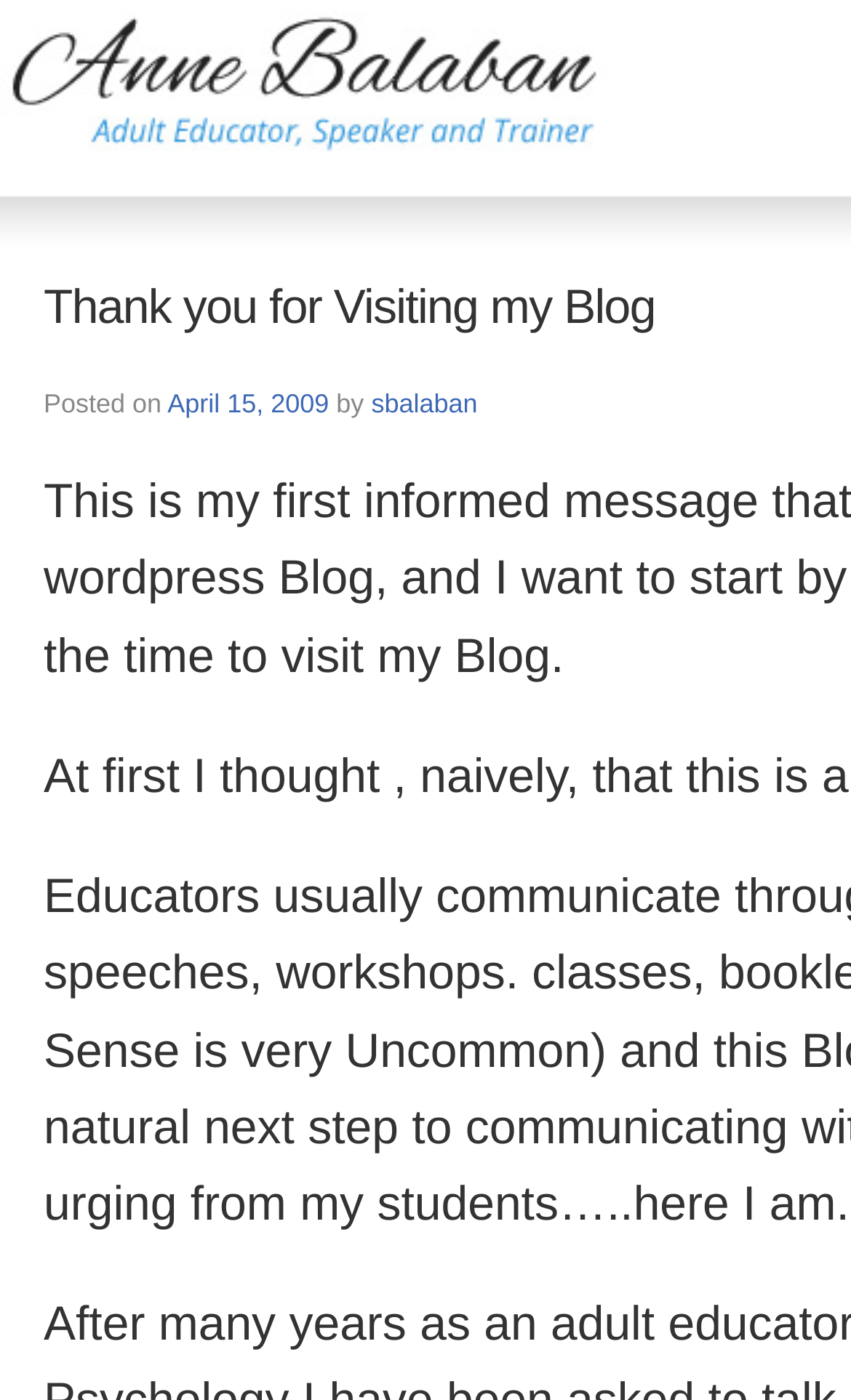Given the element description April 15, 2009, predict the bounding box coordinates for the UI element in the webpage screenshot. The format should be (top-left x, top-left y, bottom-right x, bottom-right y), and the values should be between 0 and 1.

[0.197, 0.278, 0.387, 0.3]